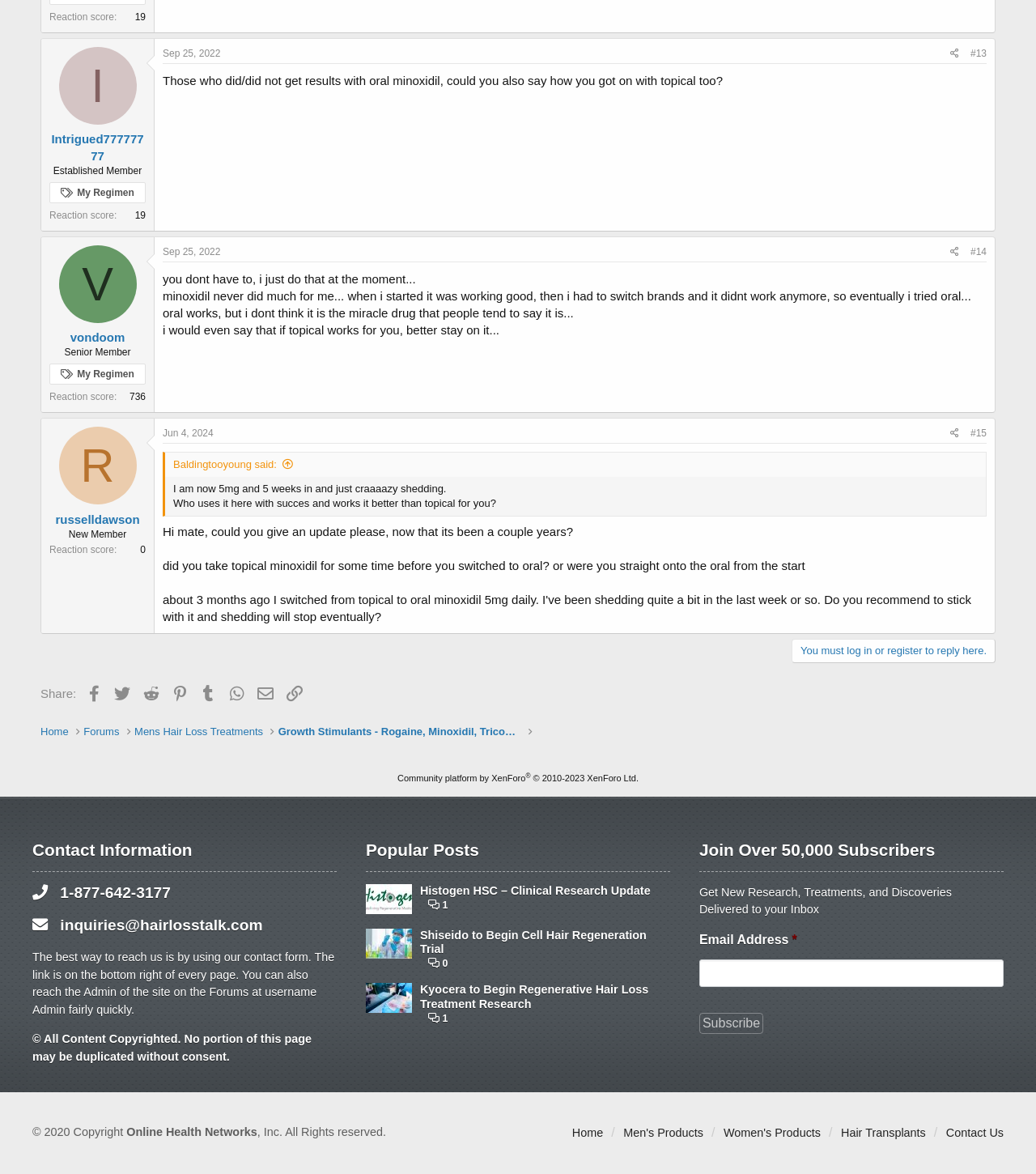Provide your answer to the question using just one word or phrase: How many social media sharing options are available?

9